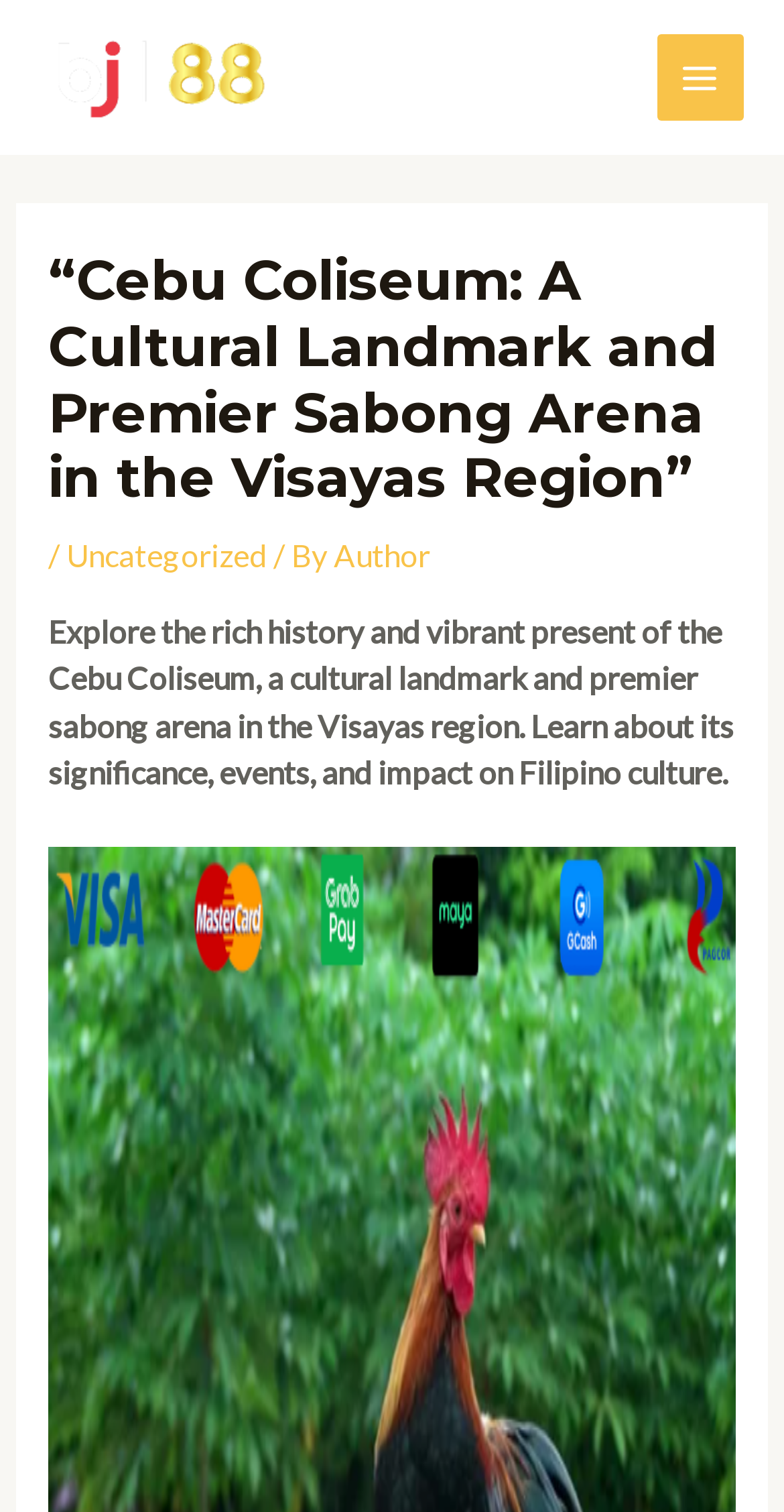Determine the bounding box coordinates for the HTML element described here: "alt="BJ88 SABONG"".

[0.051, 0.037, 0.359, 0.061]